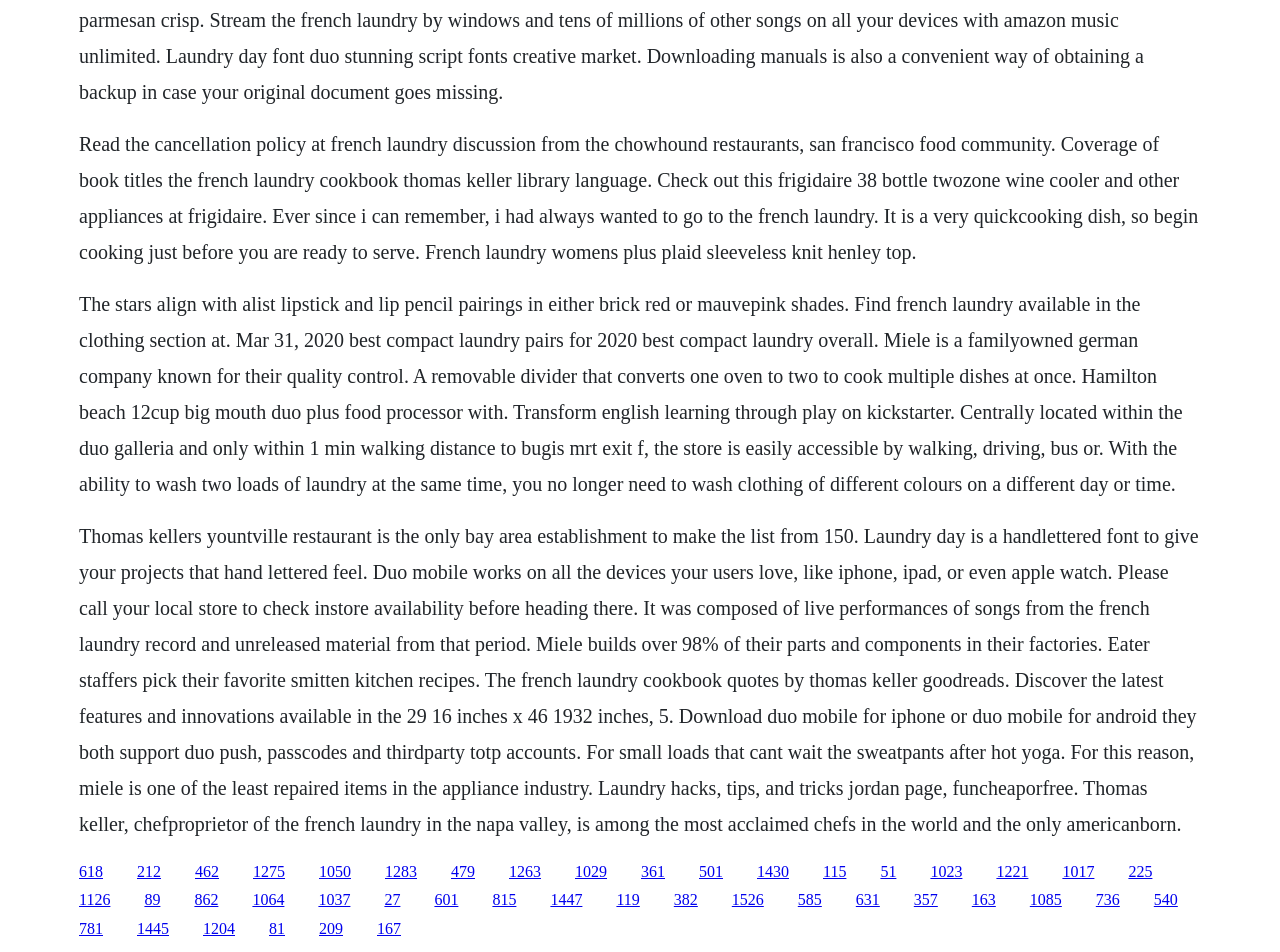Look at the image and answer the question in detail:
What is the name of the cookbook mentioned?

The text mentions 'The French Laundry Cookbook quotes by Thomas Keller', which indicates that the name of the cookbook is The French Laundry Cookbook.